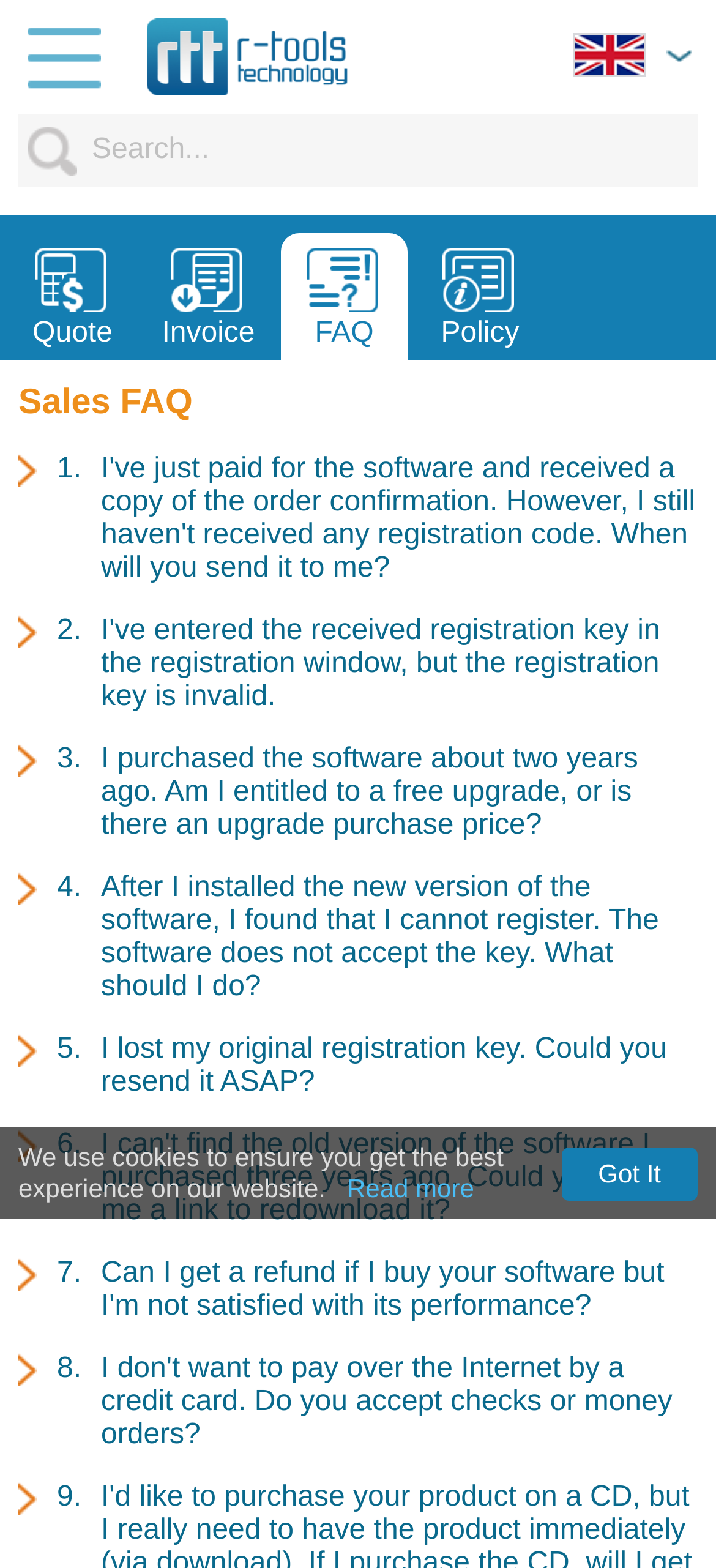How many links are in the FAQ section?
Please ensure your answer to the question is detailed and covers all necessary aspects.

I counted the number of links in the FAQ section, which starts from '1. I've just paid for the software and received a copy of the order confirmation...' and ends at '8. I don't want to pay over the Internet by a credit card...'. There are 8 links in total.